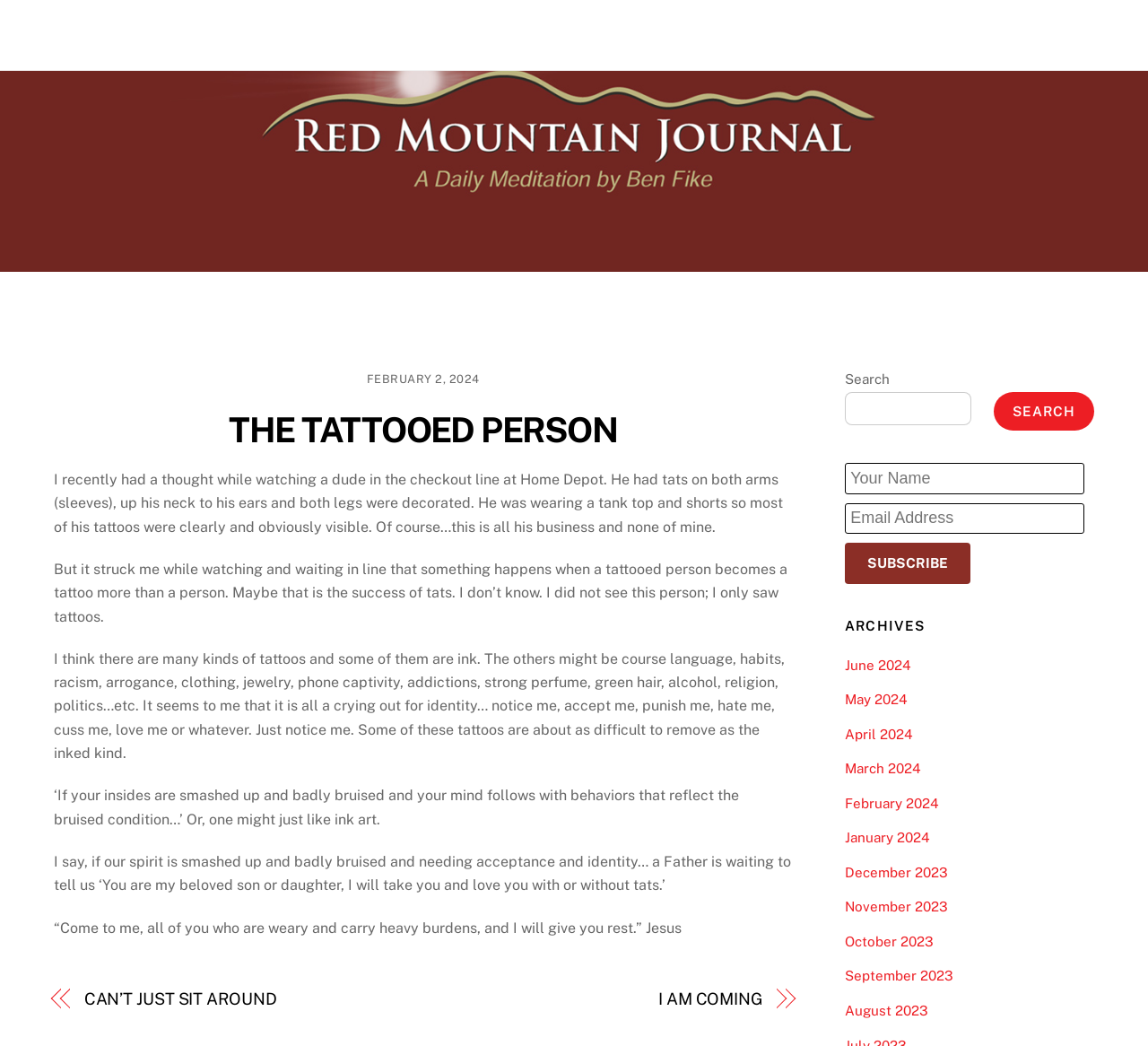Identify the bounding box for the element characterized by the following description: "parent_node: SUBSCRIBE name="Your-Name" placeholder="Your Name"".

[0.736, 0.443, 0.944, 0.472]